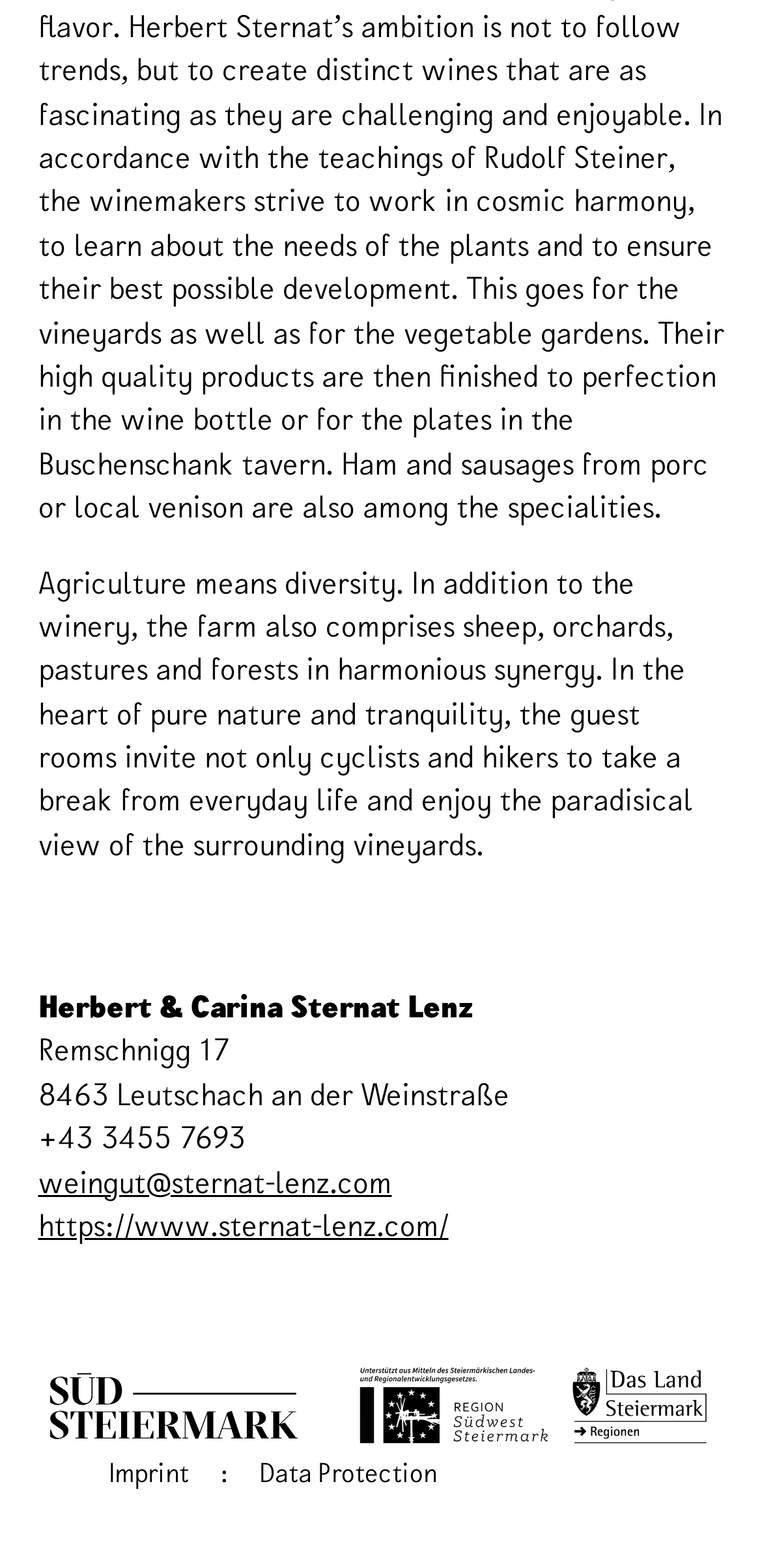What is the phone number of the farm?
Refer to the screenshot and answer in one word or phrase.

+43 3455 7693